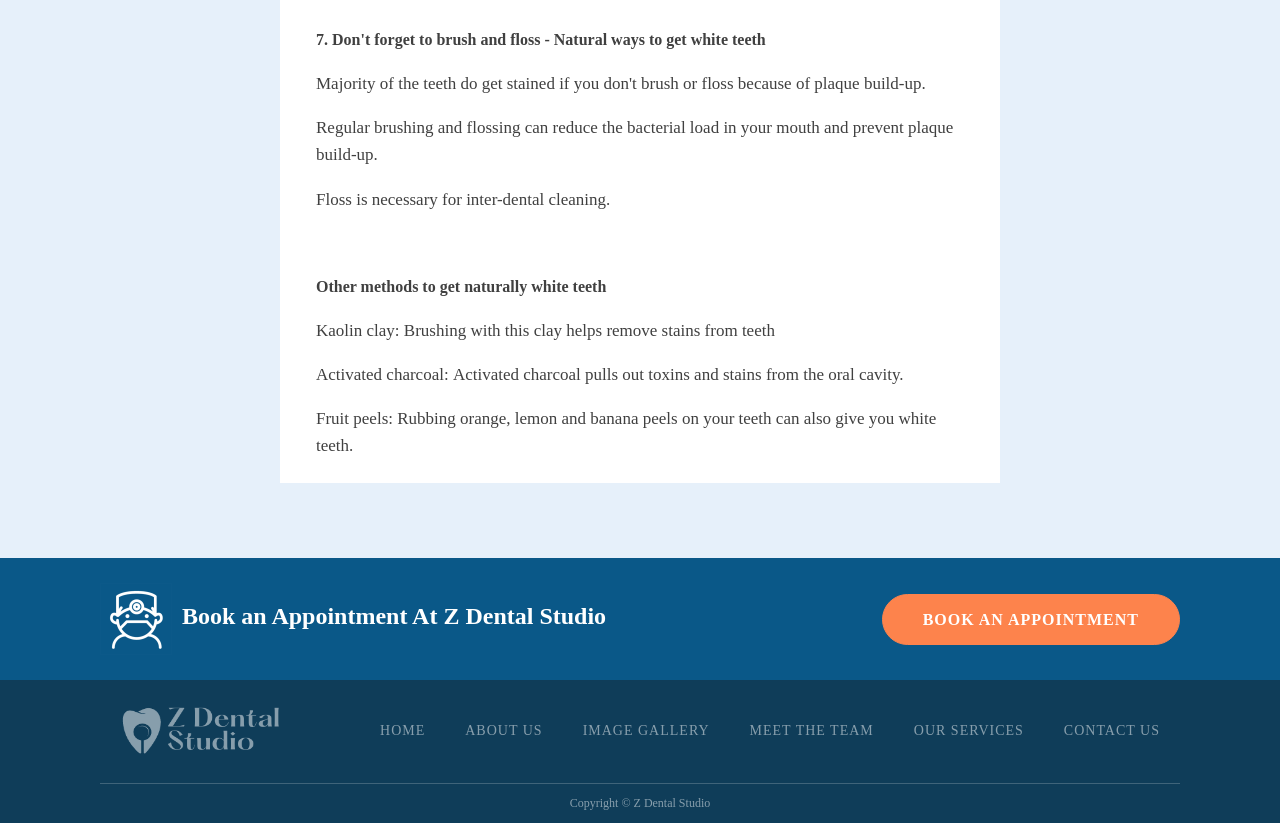Identify the bounding box coordinates of the clickable section necessary to follow the following instruction: "Contact us". The coordinates should be presented as four float numbers from 0 to 1, i.e., [left, top, right, bottom].

[0.816, 0.851, 0.922, 0.927]